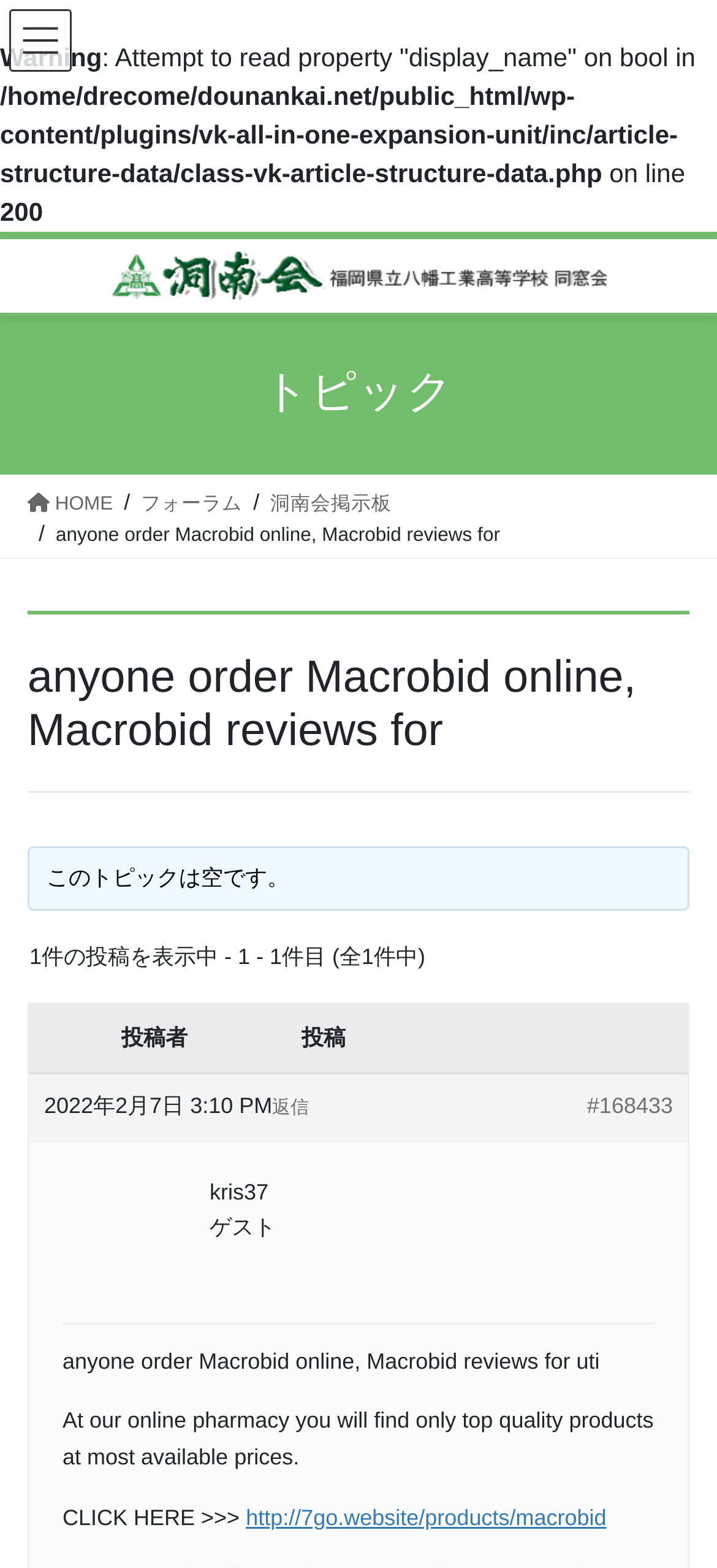Find the bounding box coordinates for the HTML element described in this sentence: "http://7go.website/products/macrobid". Provide the coordinates as four float numbers between 0 and 1, in the format [left, top, right, bottom].

[0.343, 0.959, 0.846, 0.976]